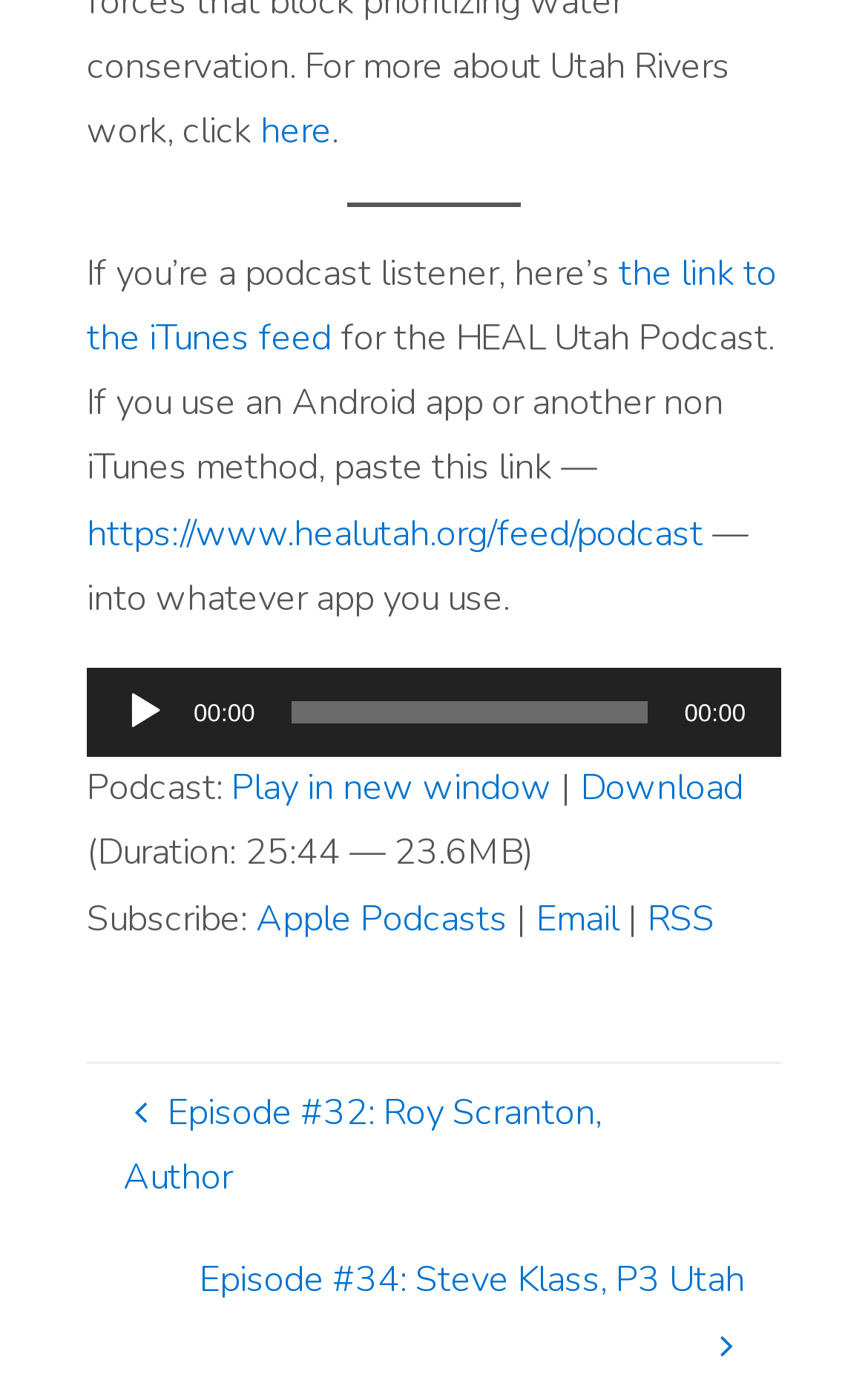Predict the bounding box coordinates for the UI element described as: "https://www.healutah.org/feed/podcast". The coordinates should be four float numbers between 0 and 1, presented as [left, top, right, bottom].

[0.1, 0.366, 0.81, 0.402]